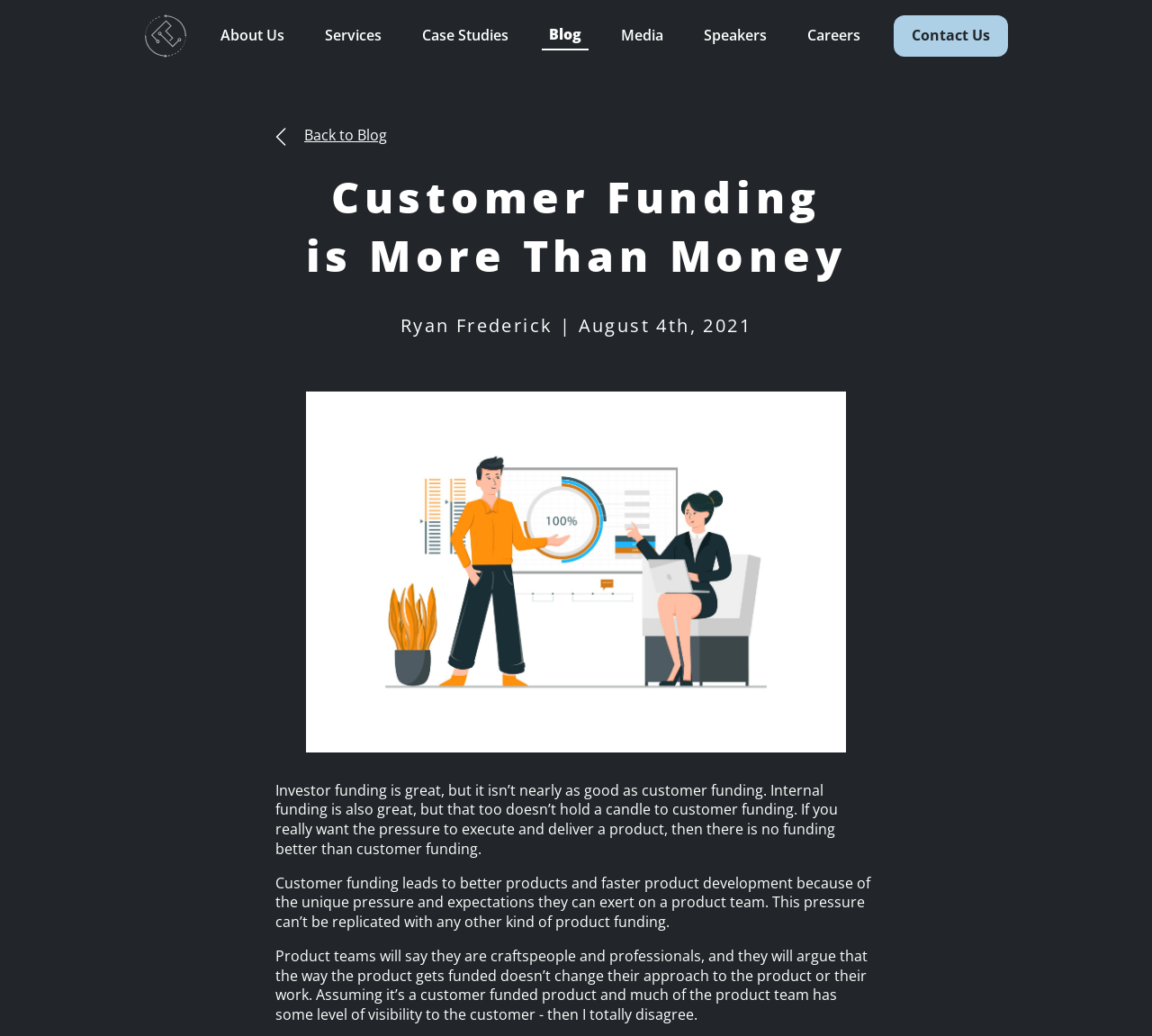Please determine the bounding box coordinates of the element to click on in order to accomplish the following task: "go to home page". Ensure the coordinates are four float numbers ranging from 0 to 1, i.e., [left, top, right, bottom].

[0.125, 0.014, 0.162, 0.056]